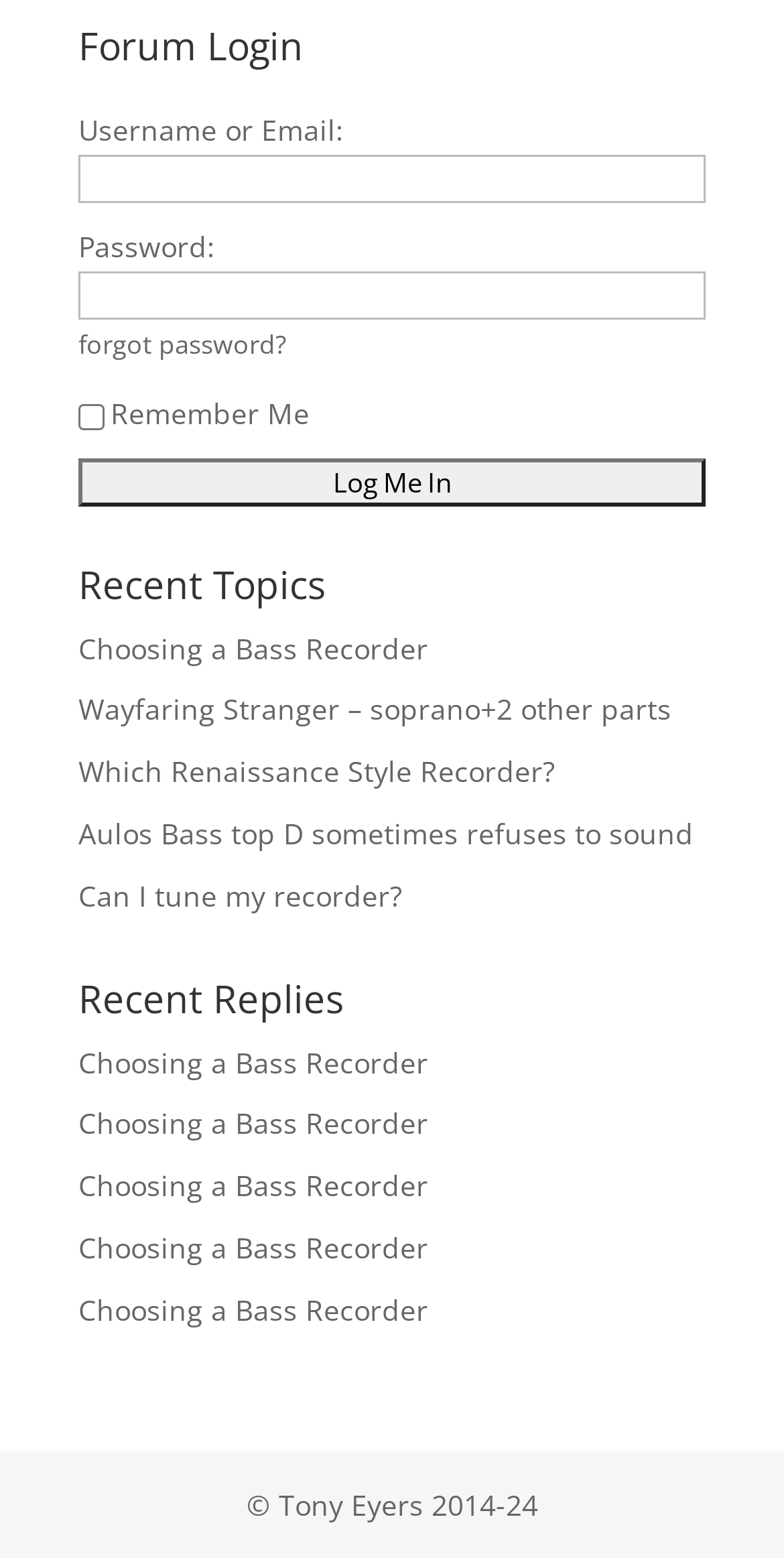Please locate the bounding box coordinates of the element that should be clicked to complete the given instruction: "Enter username or email".

[0.1, 0.1, 0.9, 0.131]